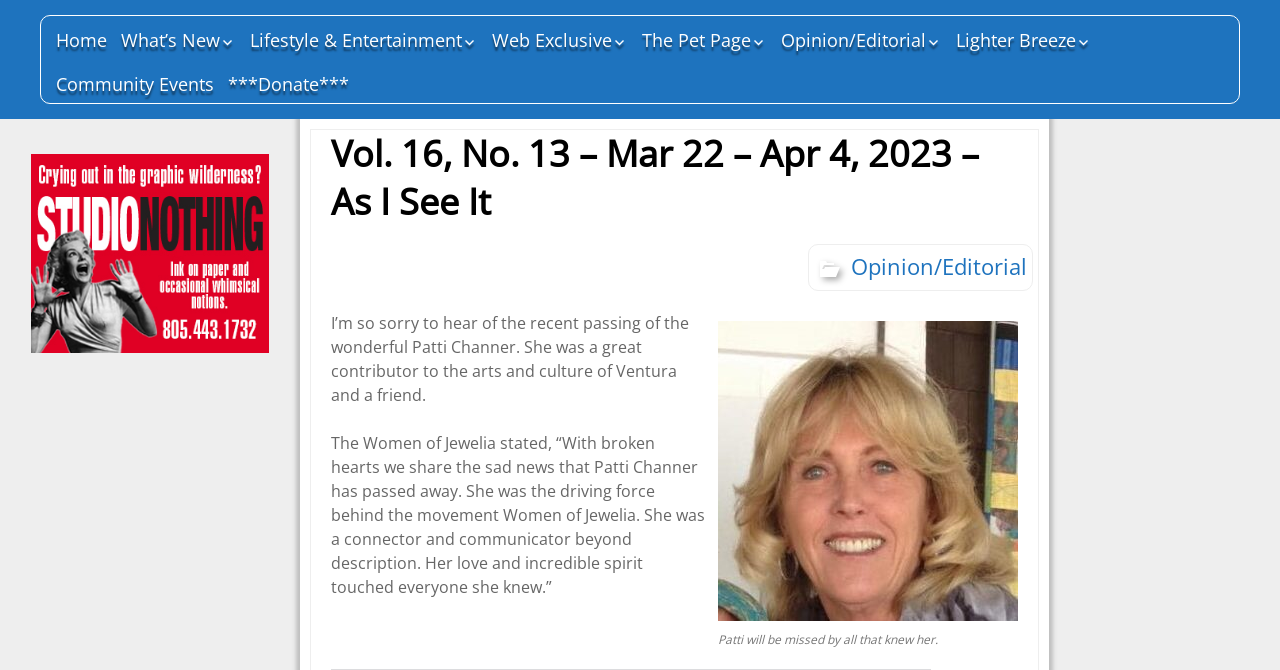Using the provided description: "The Pet Page", find the bounding box coordinates of the corresponding UI element. The output should be four float numbers between 0 and 1, in the format [left, top, right, bottom].

[0.498, 0.031, 0.603, 0.09]